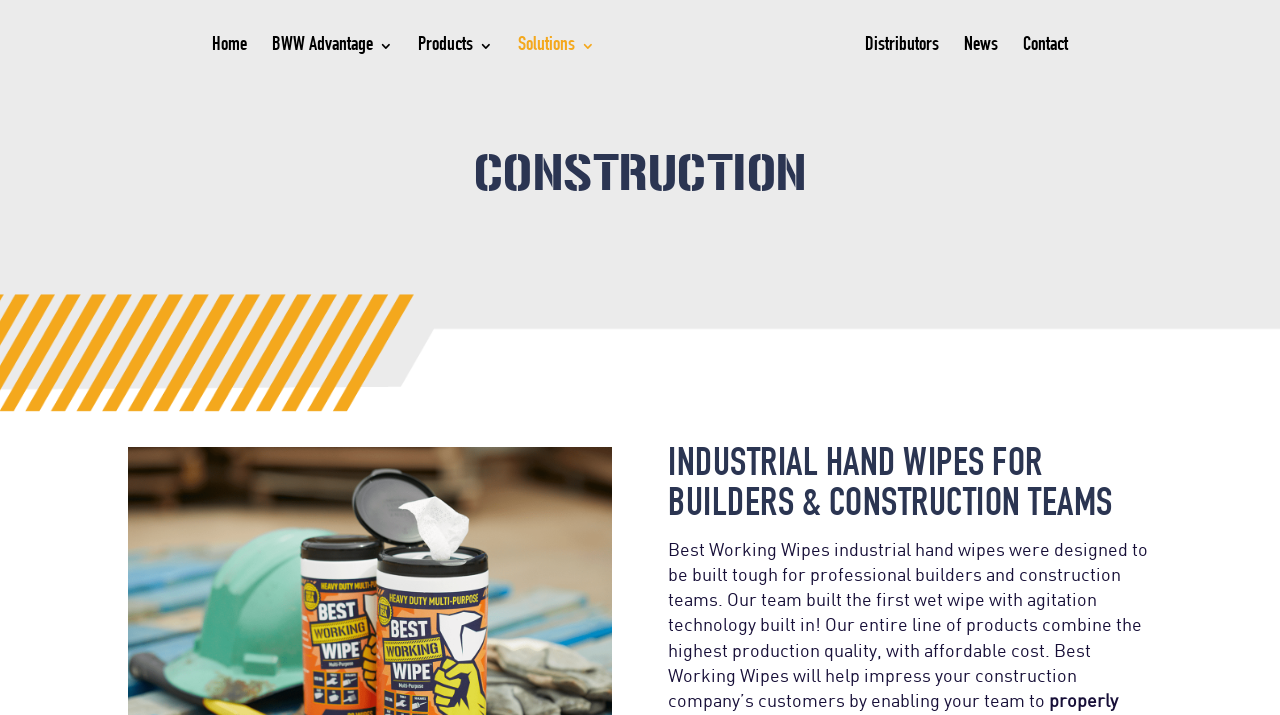Find the bounding box coordinates for the element described here: "Diversity".

None